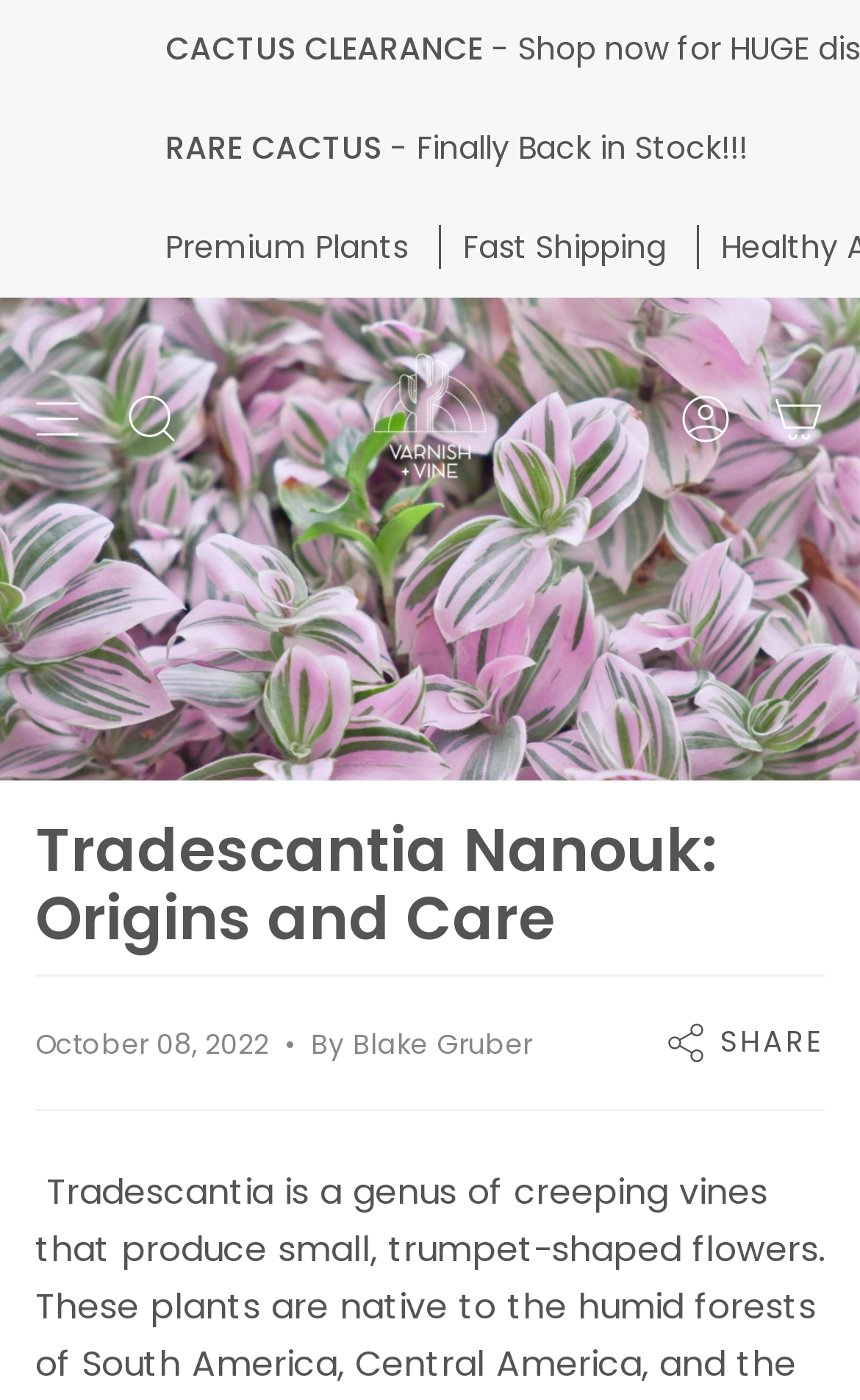Given the element description Share, predict the bounding box coordinates for the UI element in the webpage screenshot. The format should be (top-left x, top-left y, bottom-right x, bottom-right y), and the values should be between 0 and 1.

[0.771, 0.714, 0.959, 0.777]